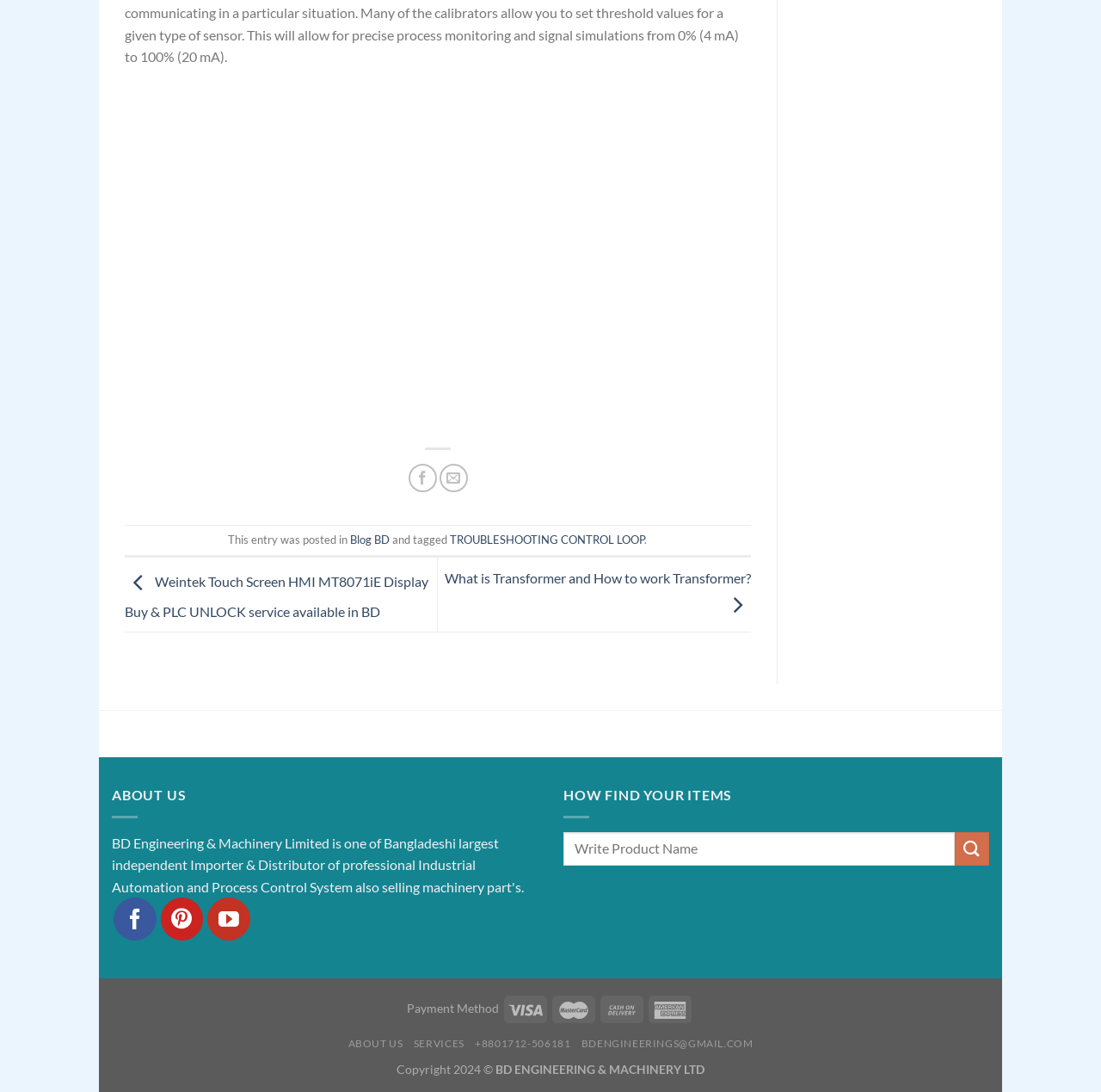Determine the bounding box coordinates for the area that should be clicked to carry out the following instruction: "Click the 'Post Comment' button".

None